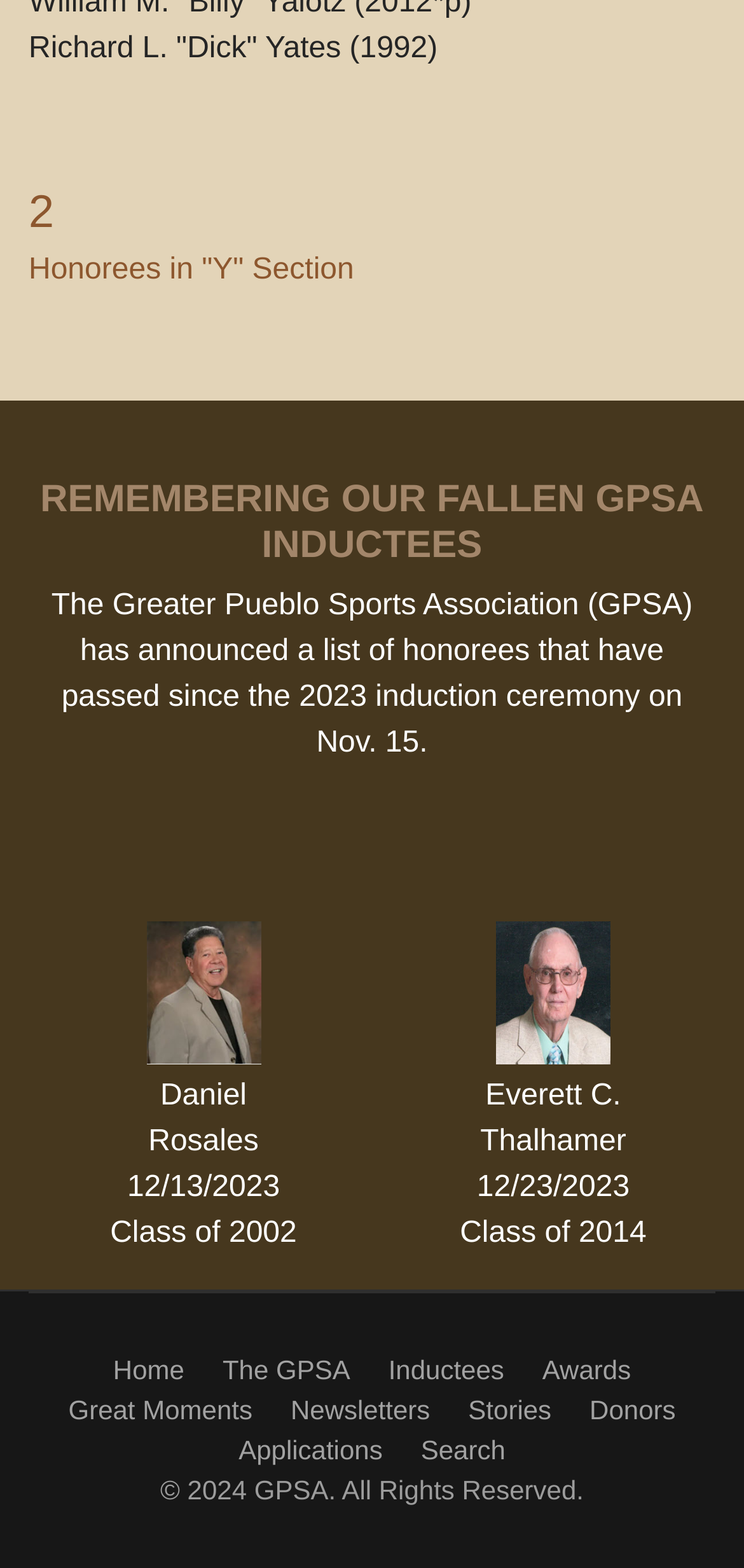What is the class of Everett C. Thalhamer?
Provide a well-explained and detailed answer to the question.

I found the LayoutTableCell element for Everett C. Thalhamer, which contains the text 'Class of 2014'.